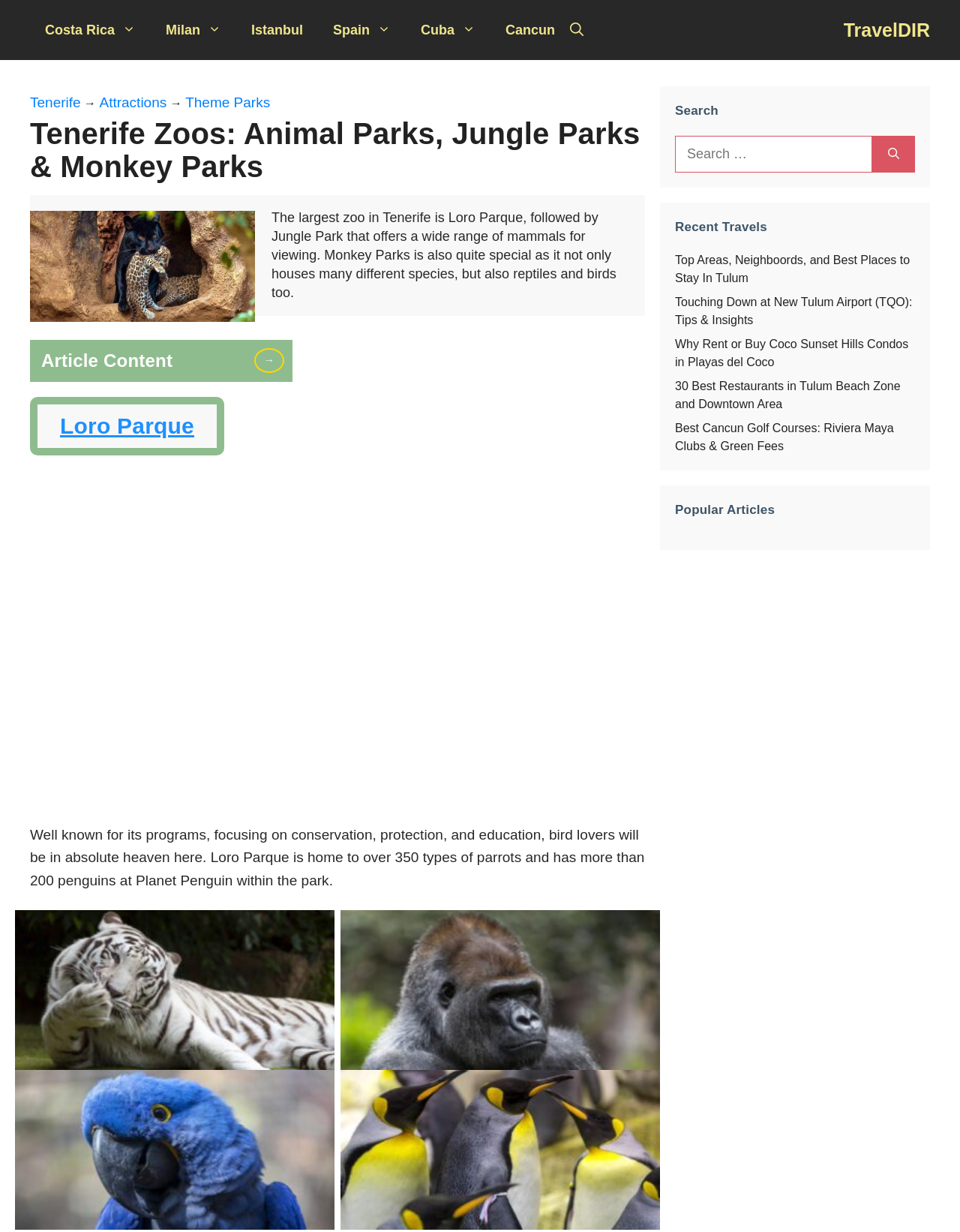What is the purpose of Loro Parque?
Based on the image, give a one-word or short phrase answer.

Conservation, protection, and education